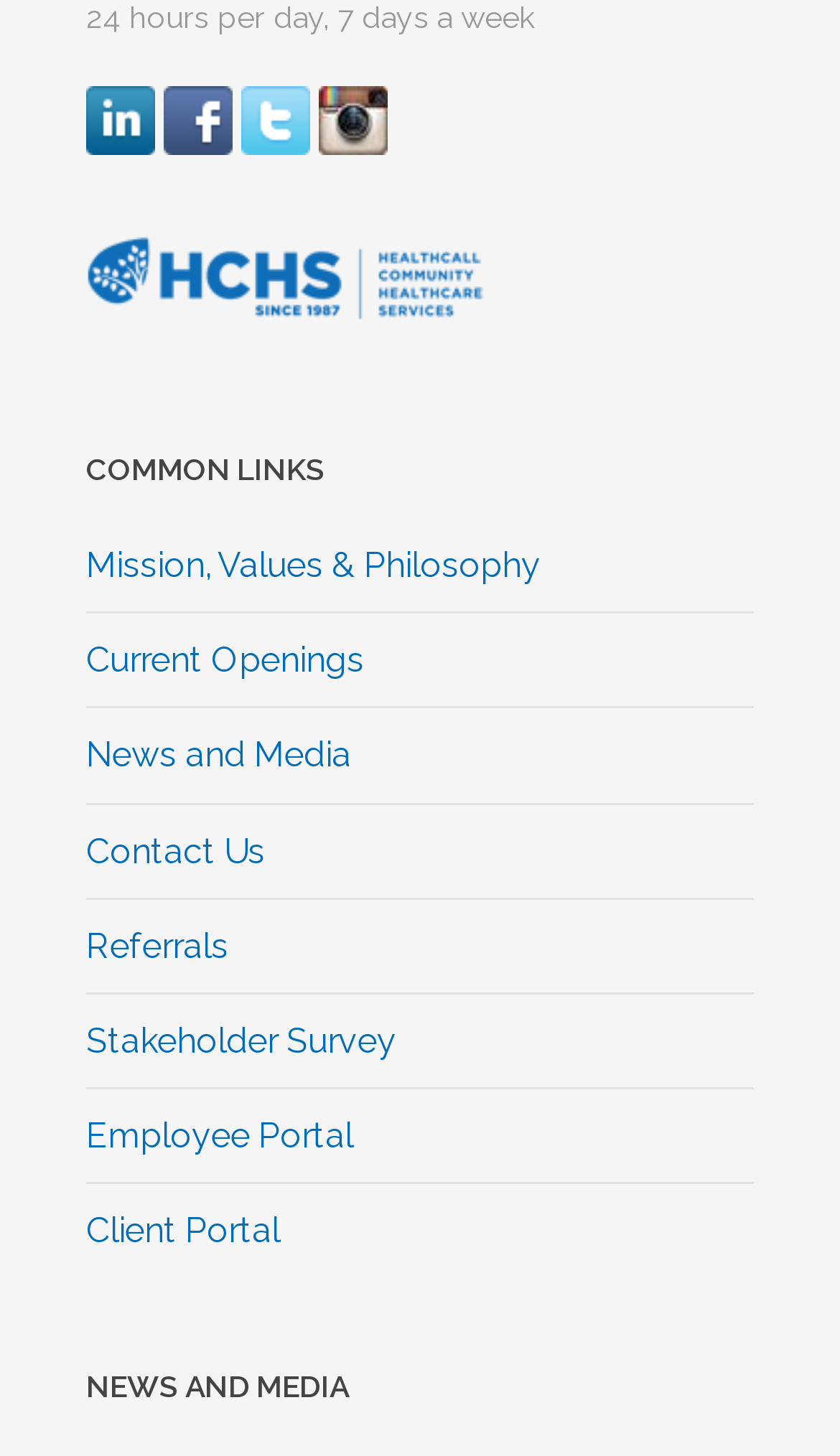Please identify the bounding box coordinates of the clickable region that I should interact with to perform the following instruction: "View LinkedIn profile". The coordinates should be expressed as four float numbers between 0 and 1, i.e., [left, top, right, bottom].

[0.103, 0.084, 0.185, 0.112]